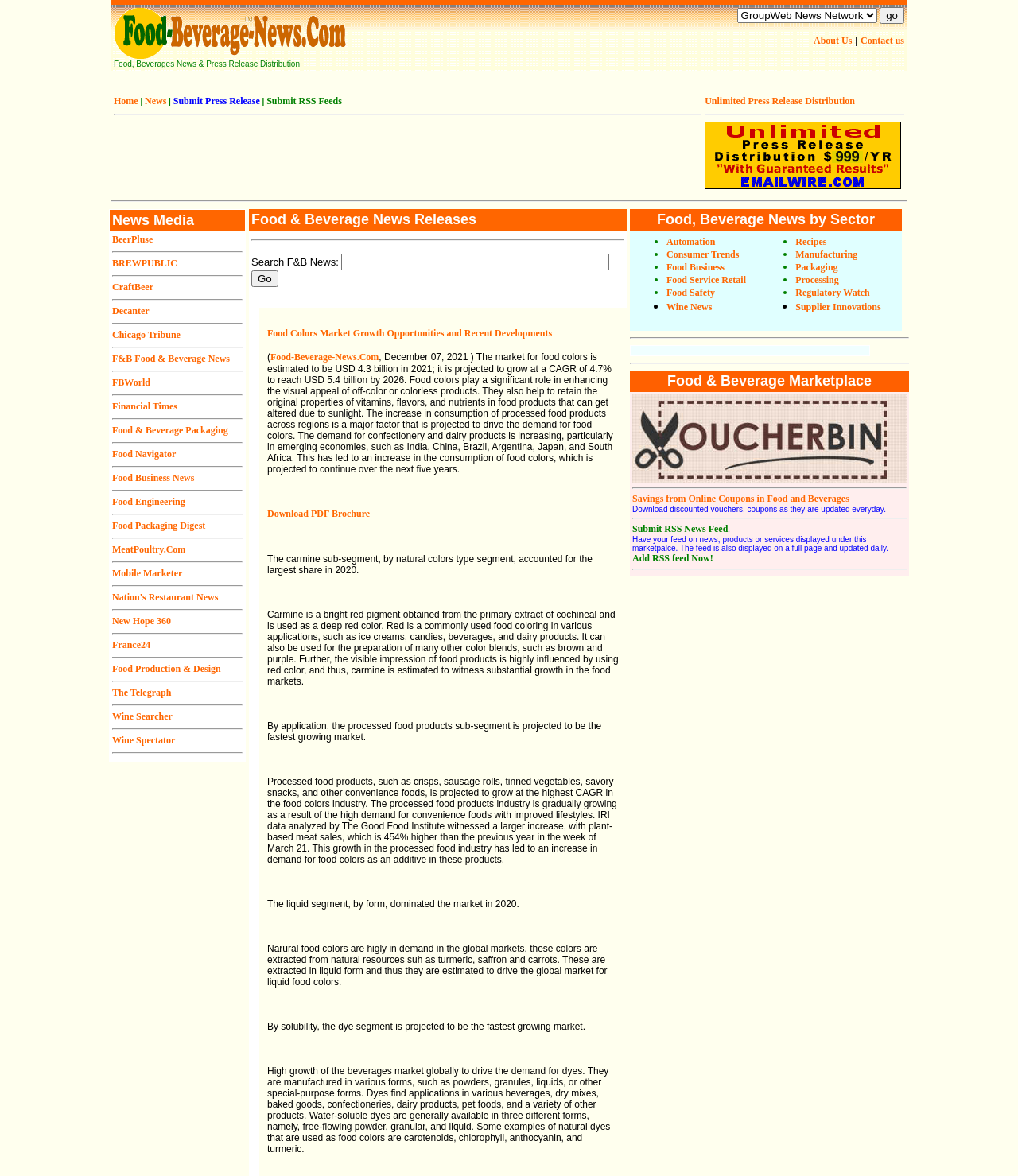Provide the bounding box coordinates of the HTML element this sentence describes: "digital signage supplier". The bounding box coordinates consist of four float numbers between 0 and 1, i.e., [left, top, right, bottom].

None